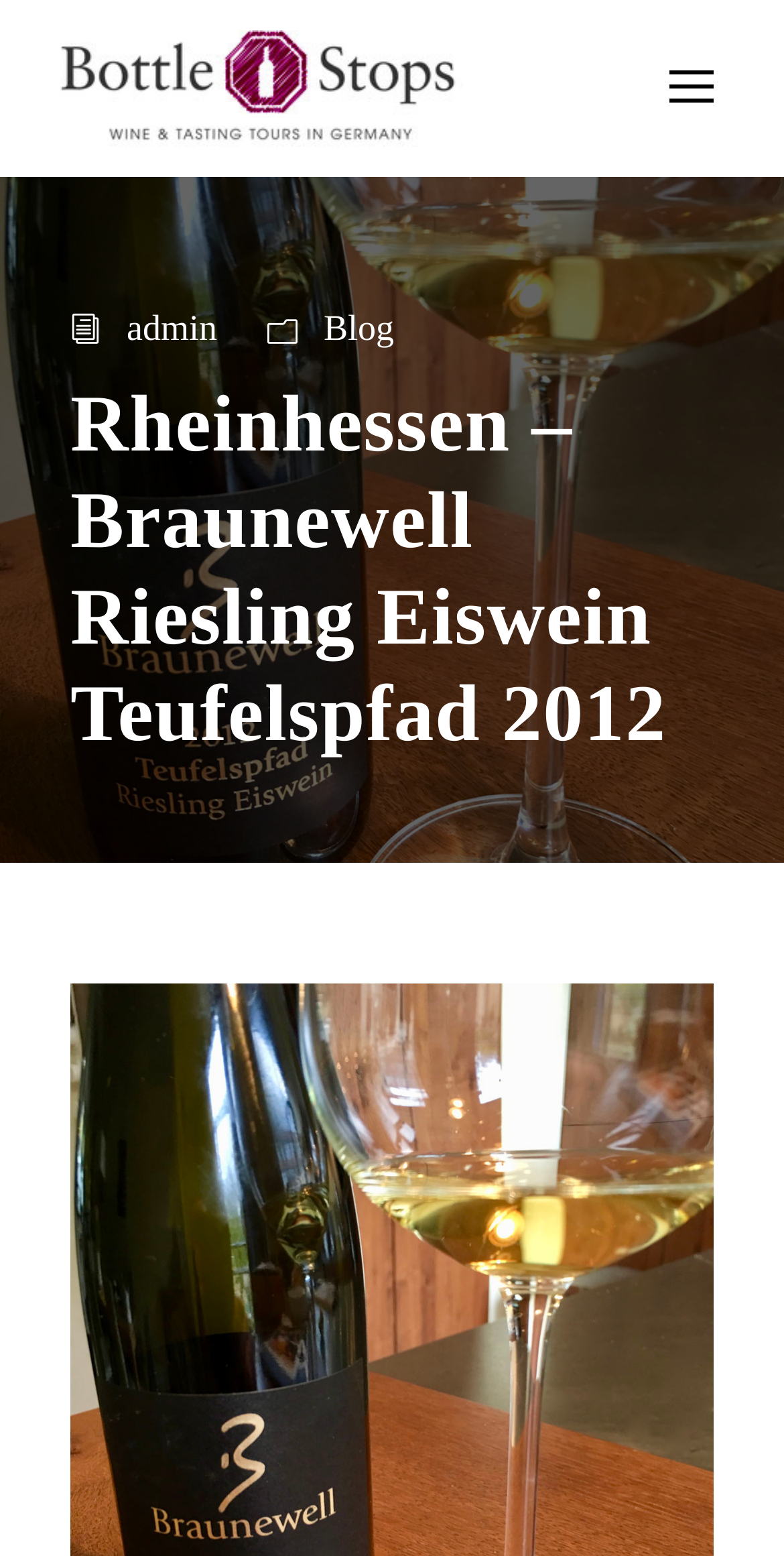Please extract the primary headline from the webpage.

Rheinhessen – Braunewell Riesling Eiswein Teufelspfad 2012